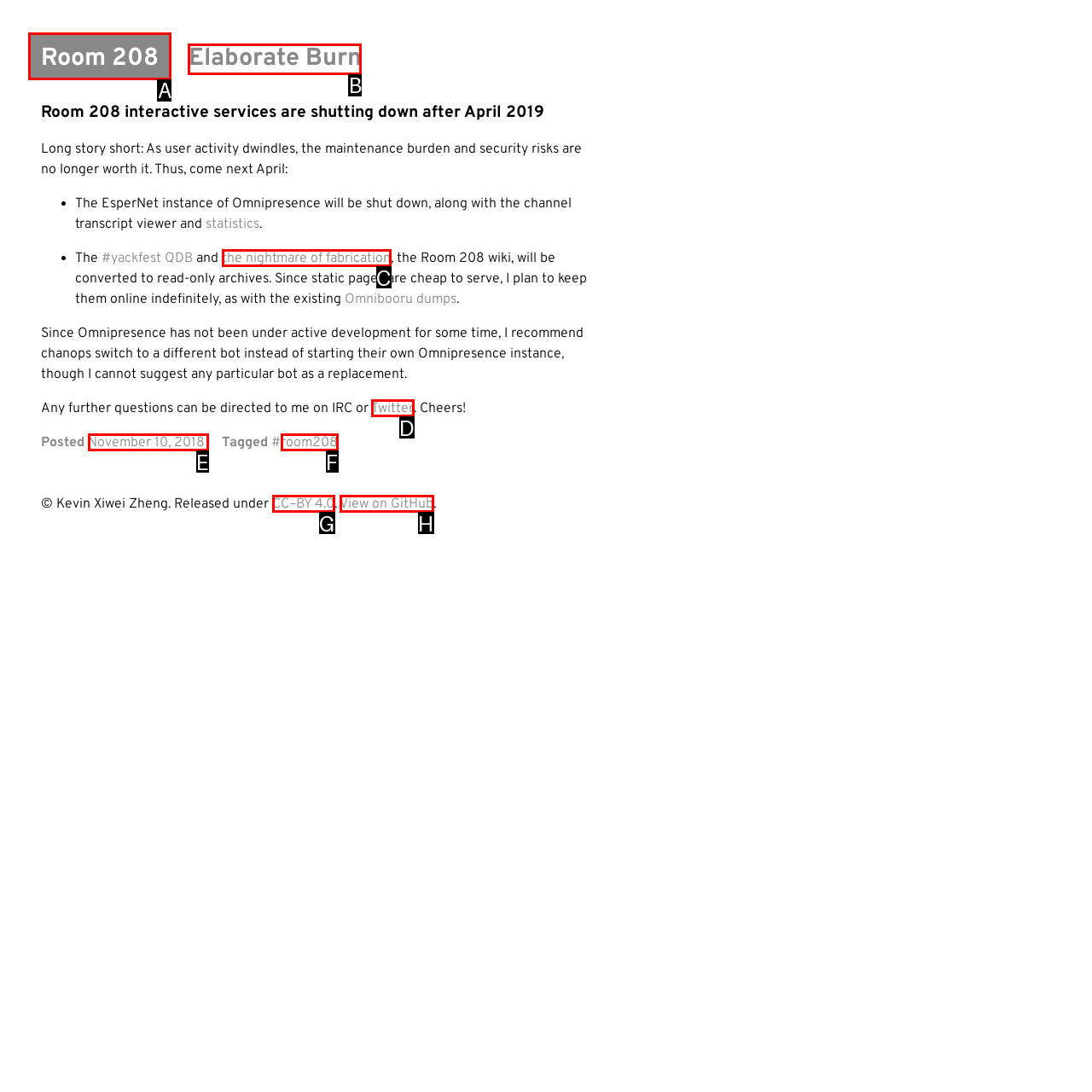Find the correct option to complete this instruction: Click the link to Room 208. Reply with the corresponding letter.

A